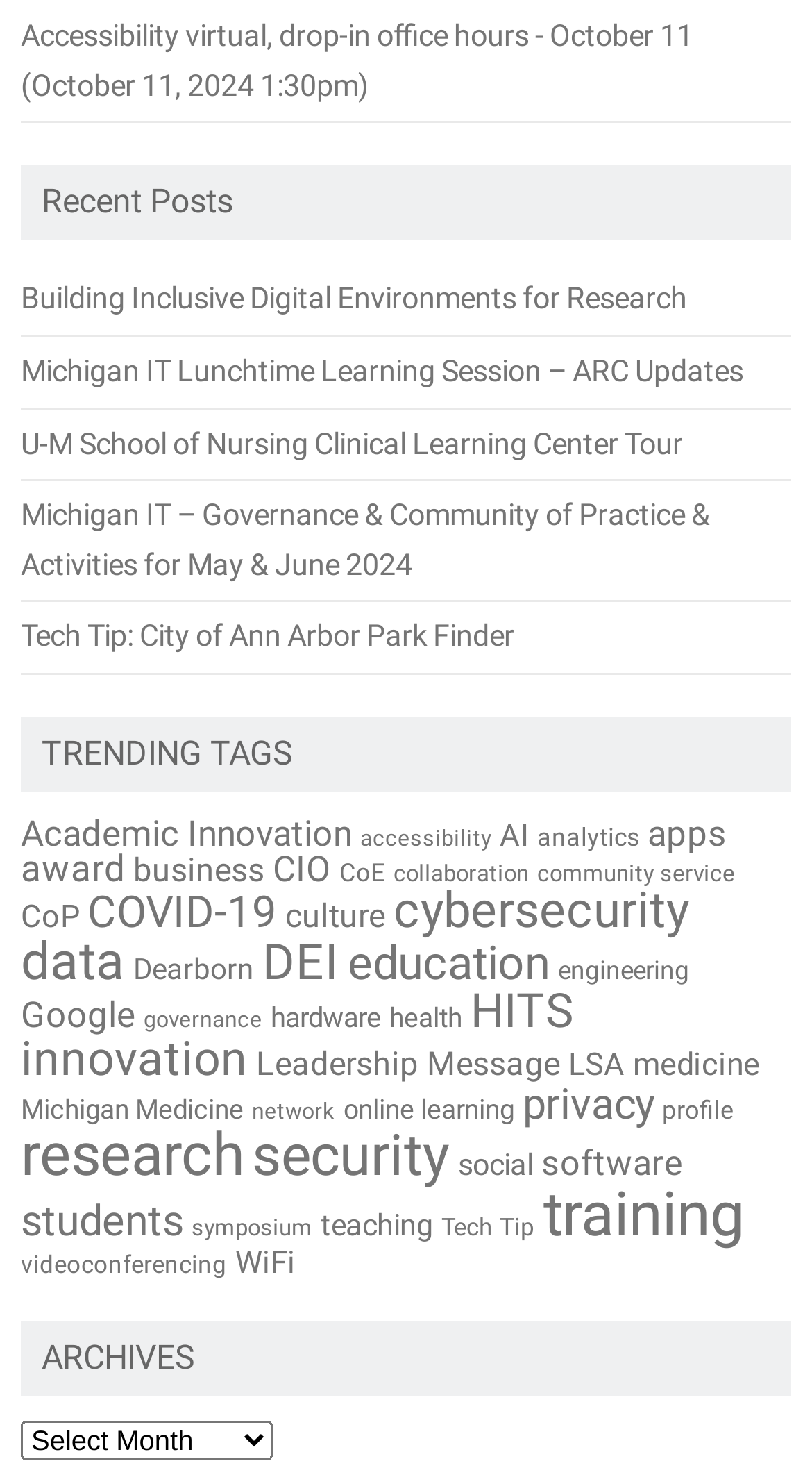What is the purpose of the 'ARCHIVES' combobox?
From the details in the image, provide a complete and detailed answer to the question.

The 'ARCHIVES' combobox is a dropdown menu that allows users to select and view archives, which can be inferred from its position and label on the webpage.